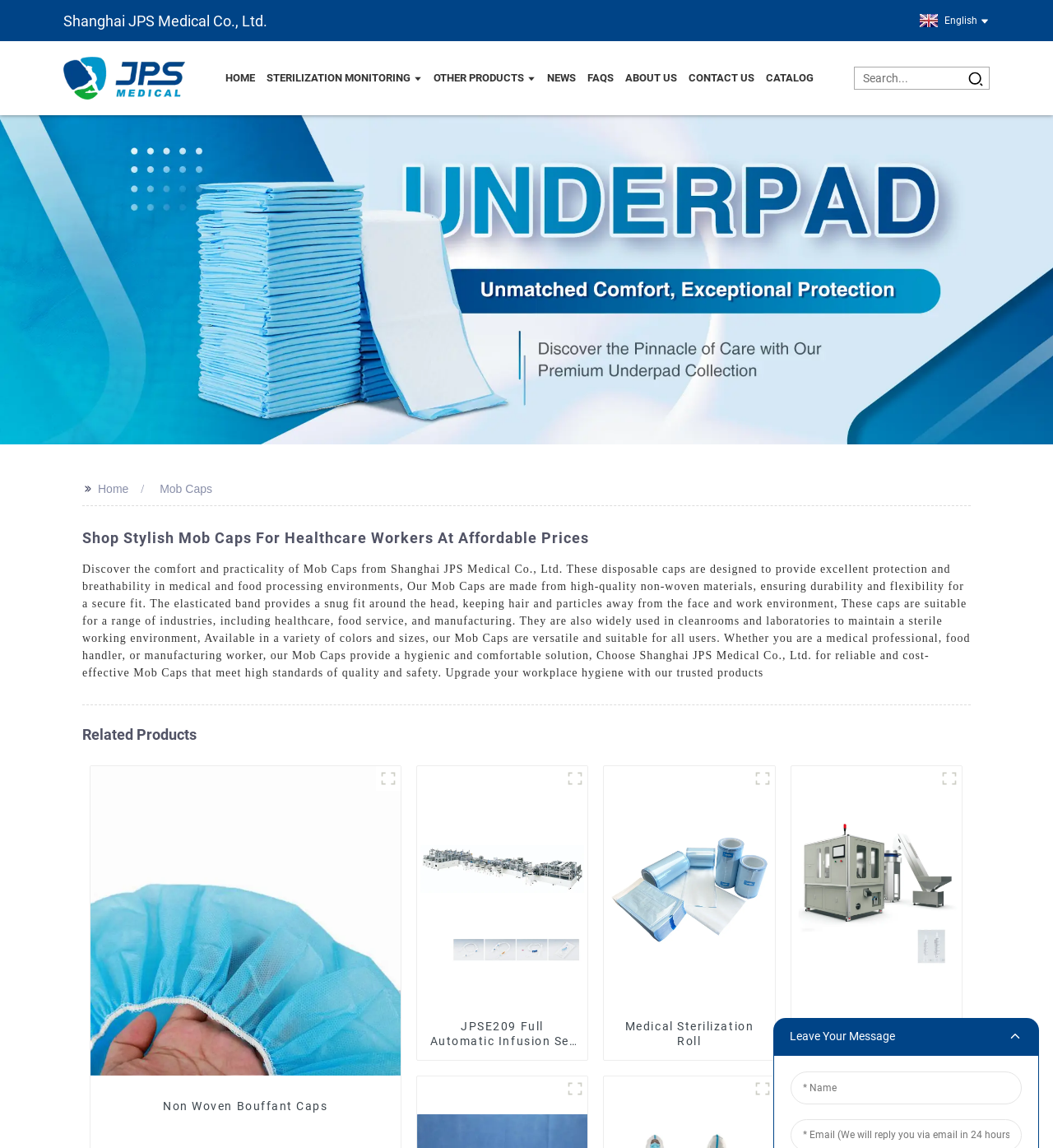Identify the bounding box coordinates for the UI element described as follows: "Leave Your Message". Ensure the coordinates are four float numbers between 0 and 1, formatted as [left, top, right, bottom].

[0.734, 0.887, 0.987, 0.919]